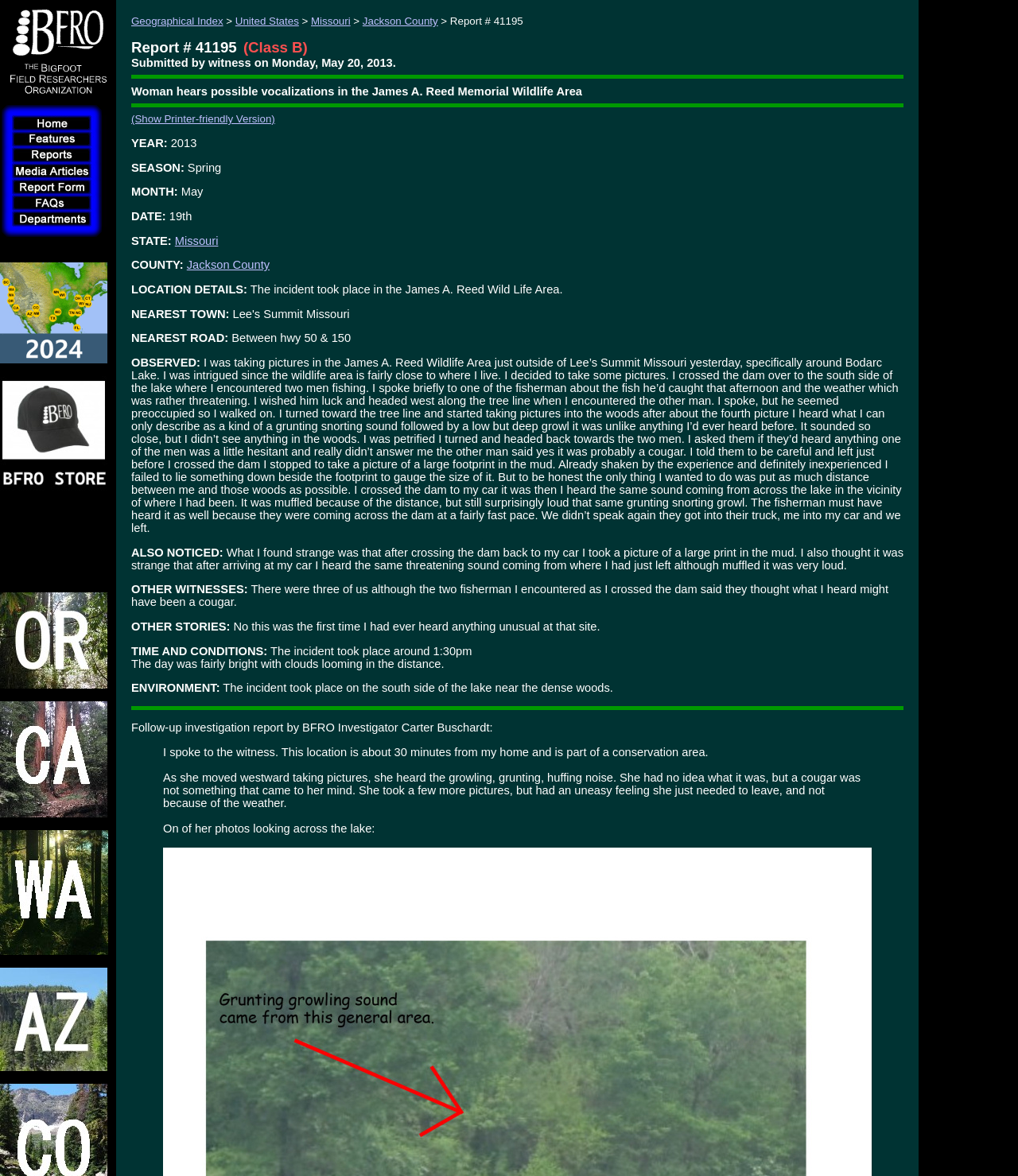Please identify the bounding box coordinates of the element's region that should be clicked to execute the following instruction: "View the report details". The bounding box coordinates must be four float numbers between 0 and 1, i.e., [left, top, right, bottom].

[0.129, 0.033, 0.233, 0.047]